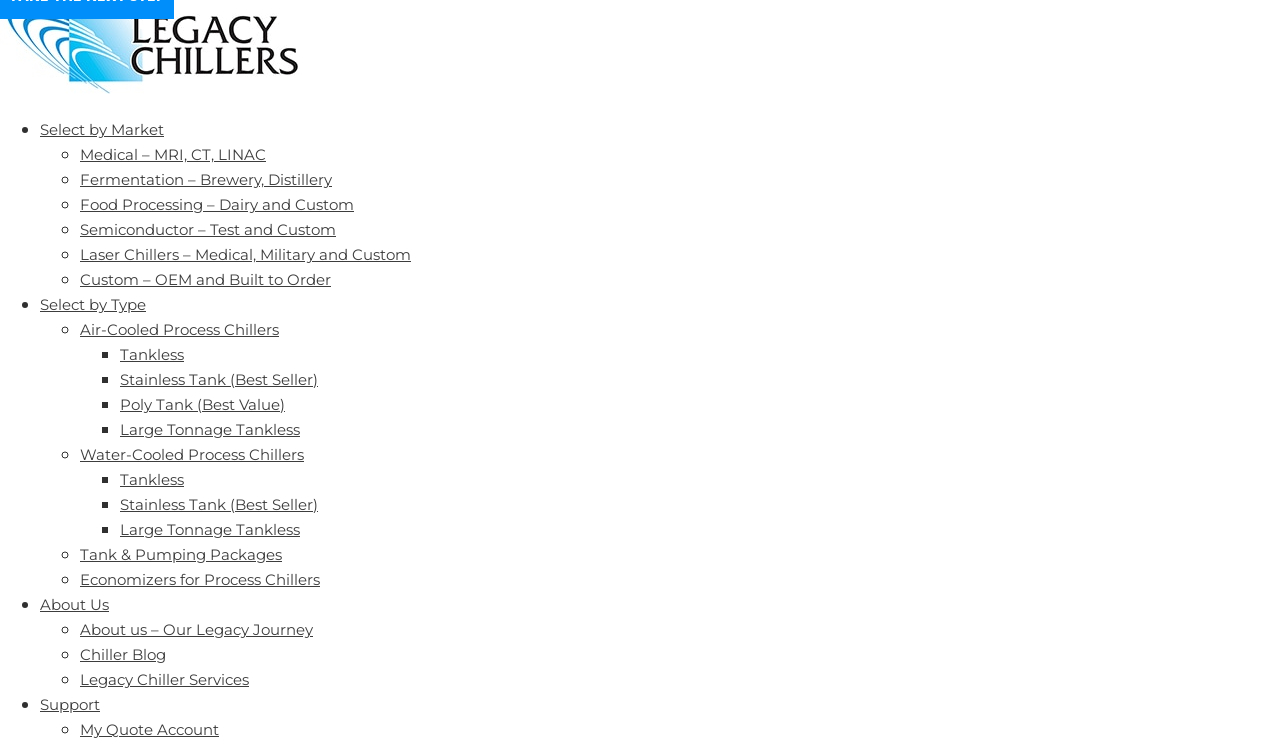Determine the bounding box for the UI element described here: "Air-Cooled Process Chillers".

[0.062, 0.428, 0.218, 0.453]